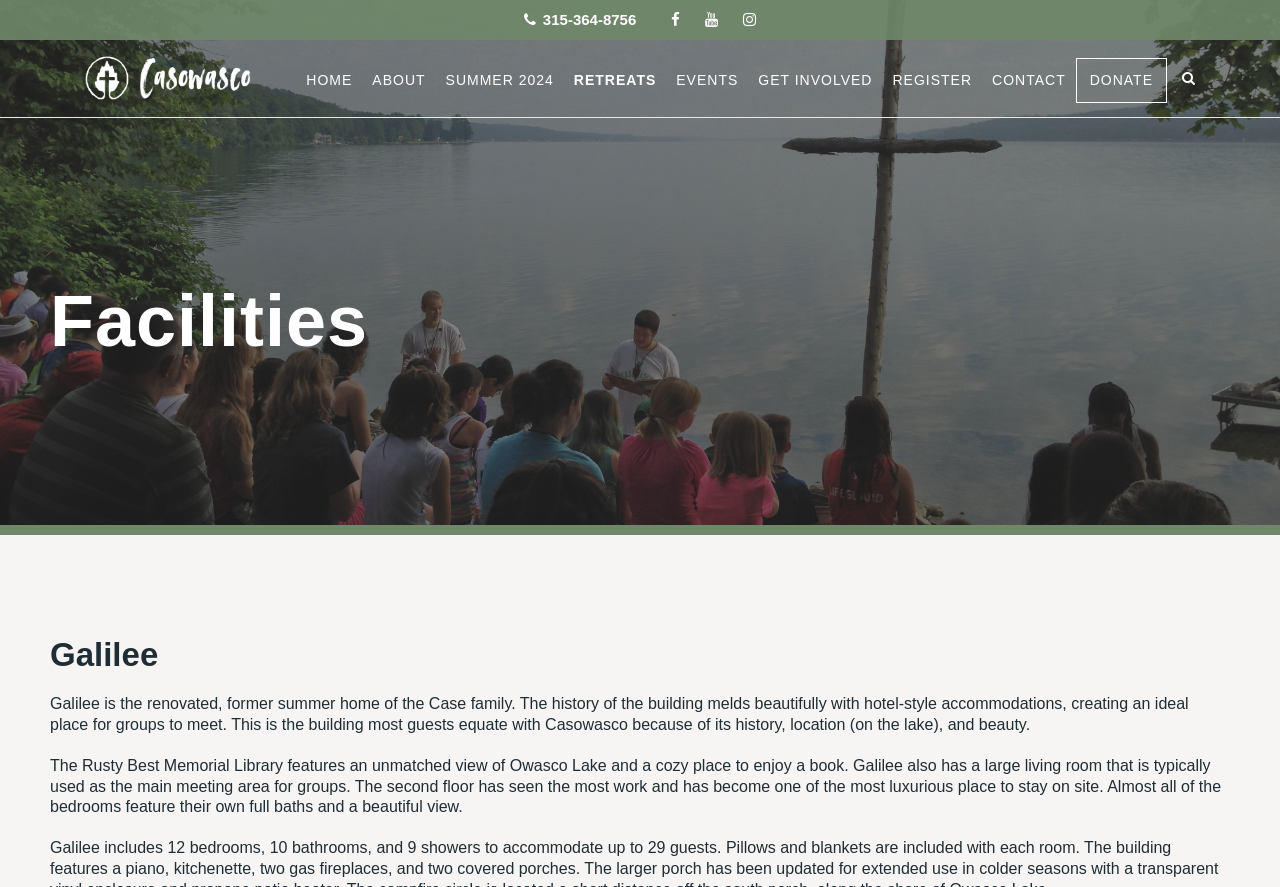Locate the bounding box coordinates of the area to click to fulfill this instruction: "View summer 2024 information". The bounding box should be presented as four float numbers between 0 and 1, in the order [left, top, right, bottom].

[0.348, 0.077, 0.433, 0.104]